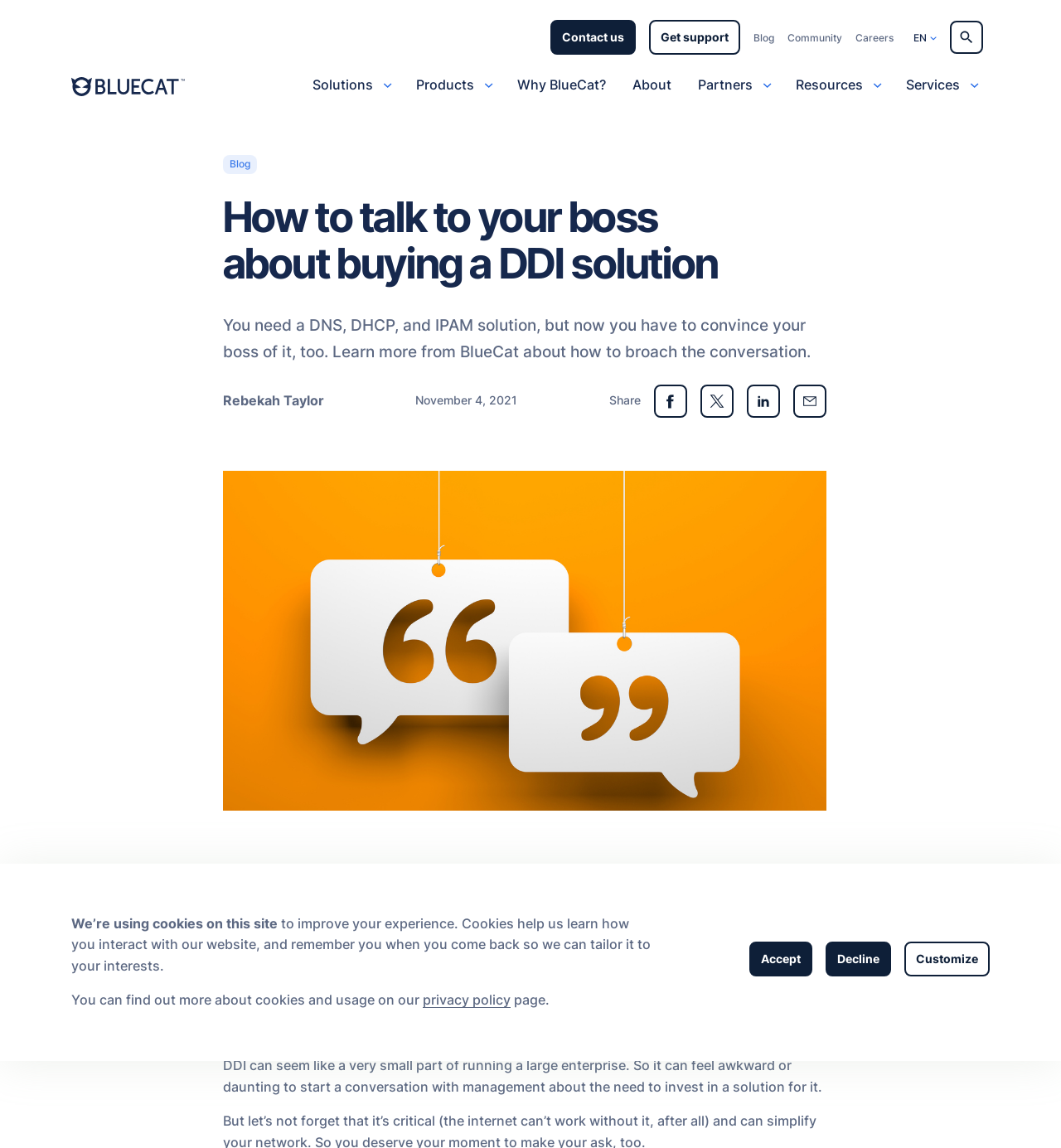Find the bounding box coordinates for the area that should be clicked to accomplish the instruction: "Read more about 'The Change Ready Network'".

[0.643, 0.237, 0.71, 0.251]